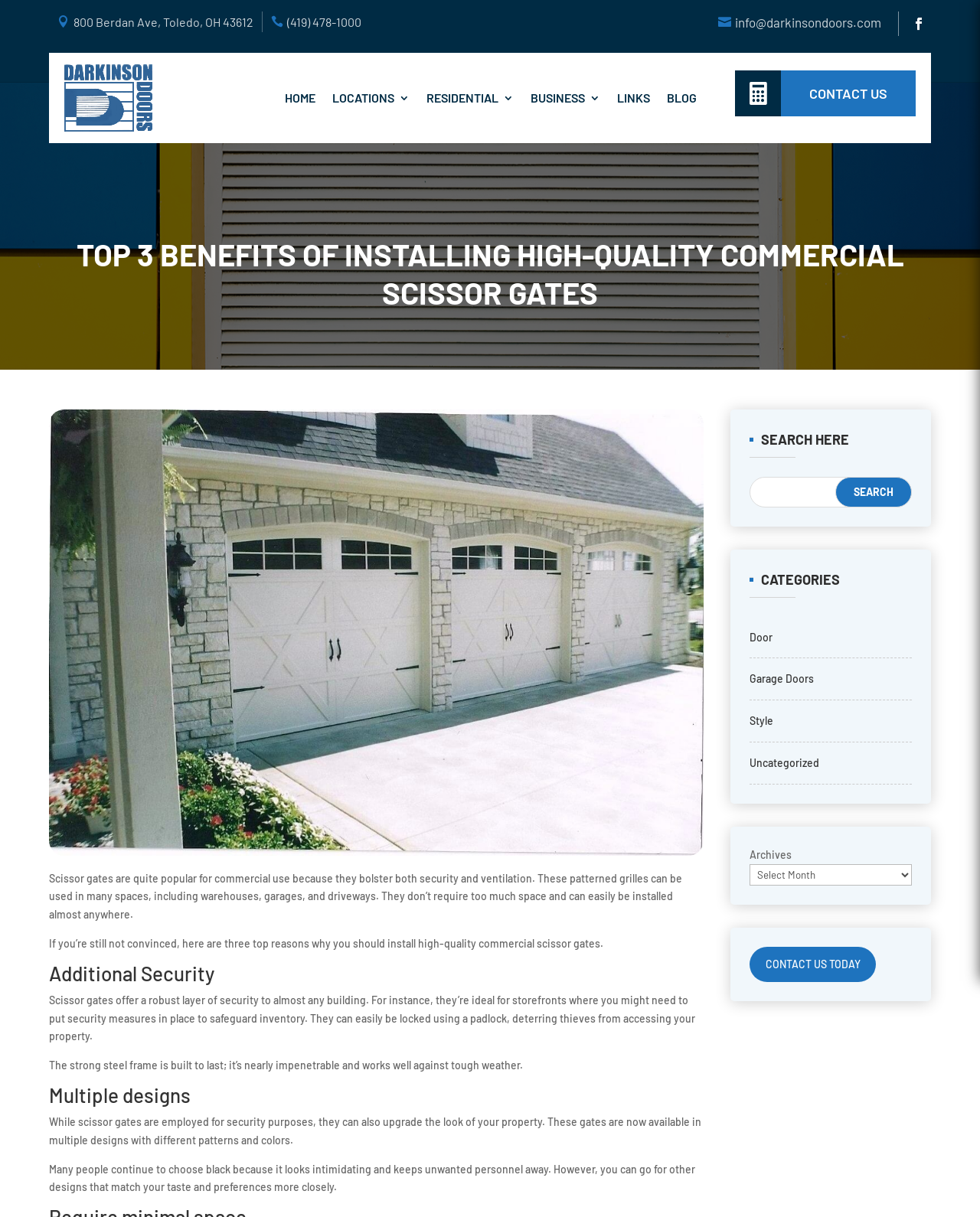Provide your answer to the question using just one word or phrase: How many reasons are given for installing high-quality commercial scissor gates?

Three